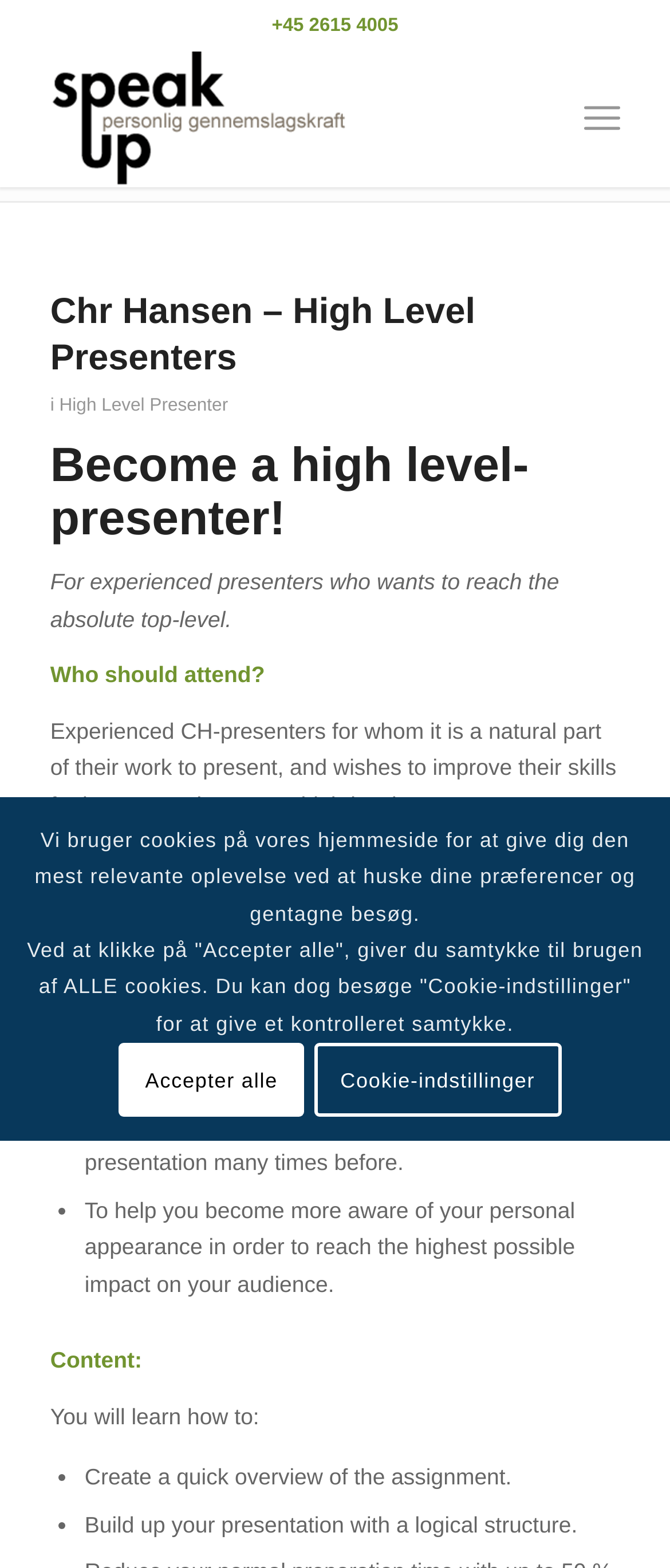Please find and generate the text of the main header of the webpage.

Archive for category: High Level Presenter